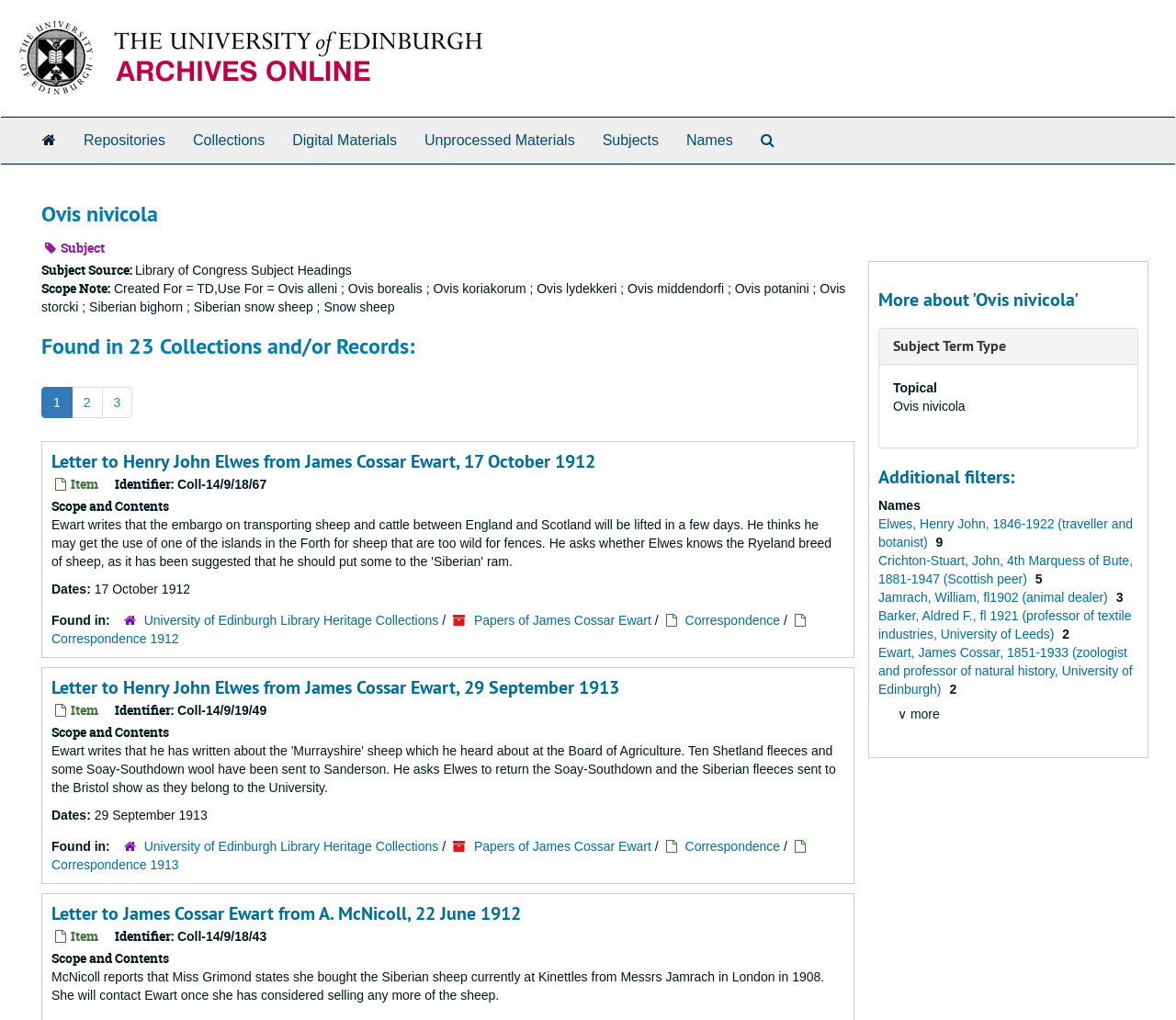How many collections and/or records are found?
Using the image as a reference, deliver a detailed and thorough answer to the question.

The webpage states 'Found in 23 Collections and/or Records:' which indicates that Ovis nivicola is found in 23 collections and/or records.